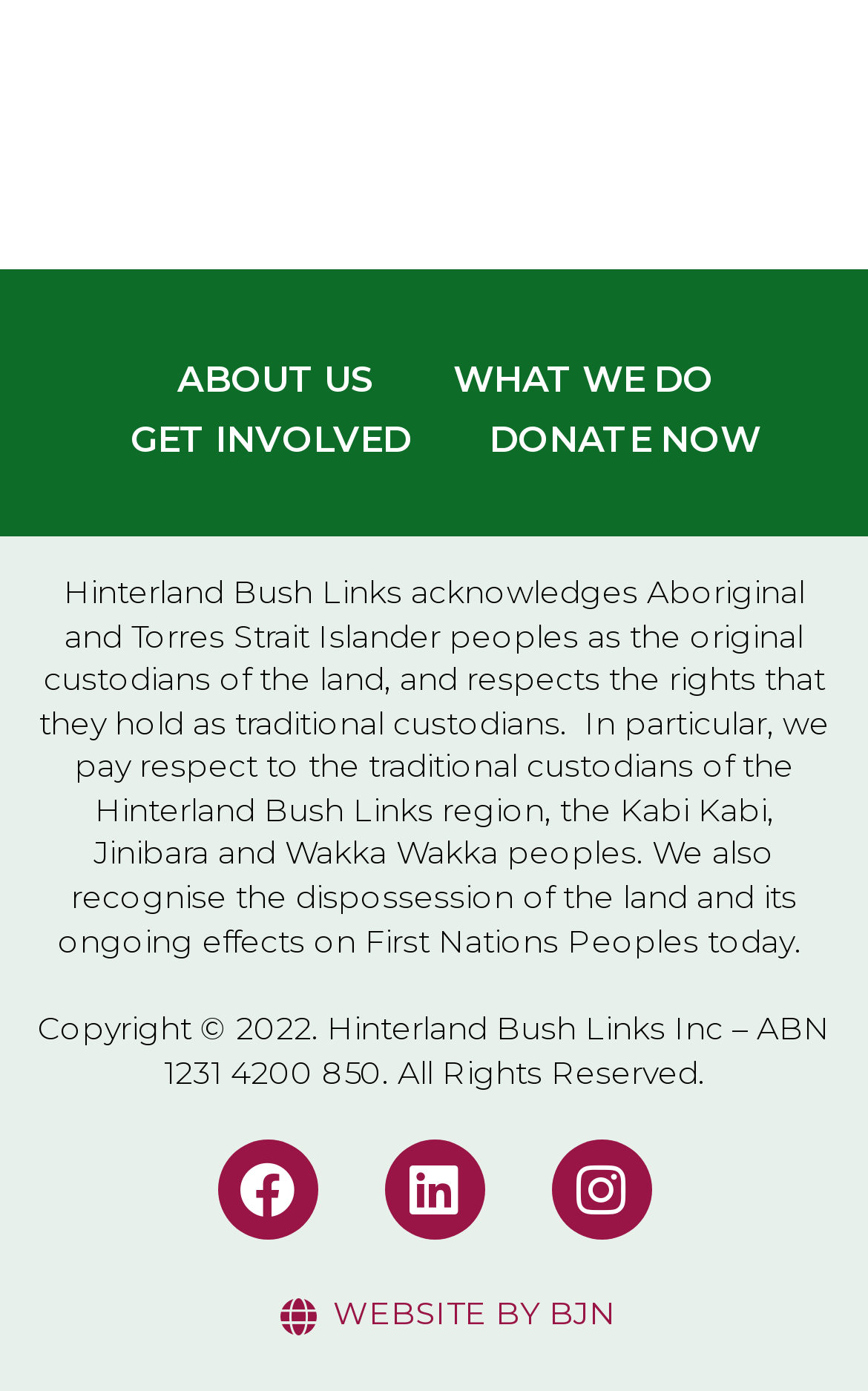Please locate the UI element described by "Facebook" and provide its bounding box coordinates.

[0.25, 0.82, 0.365, 0.892]